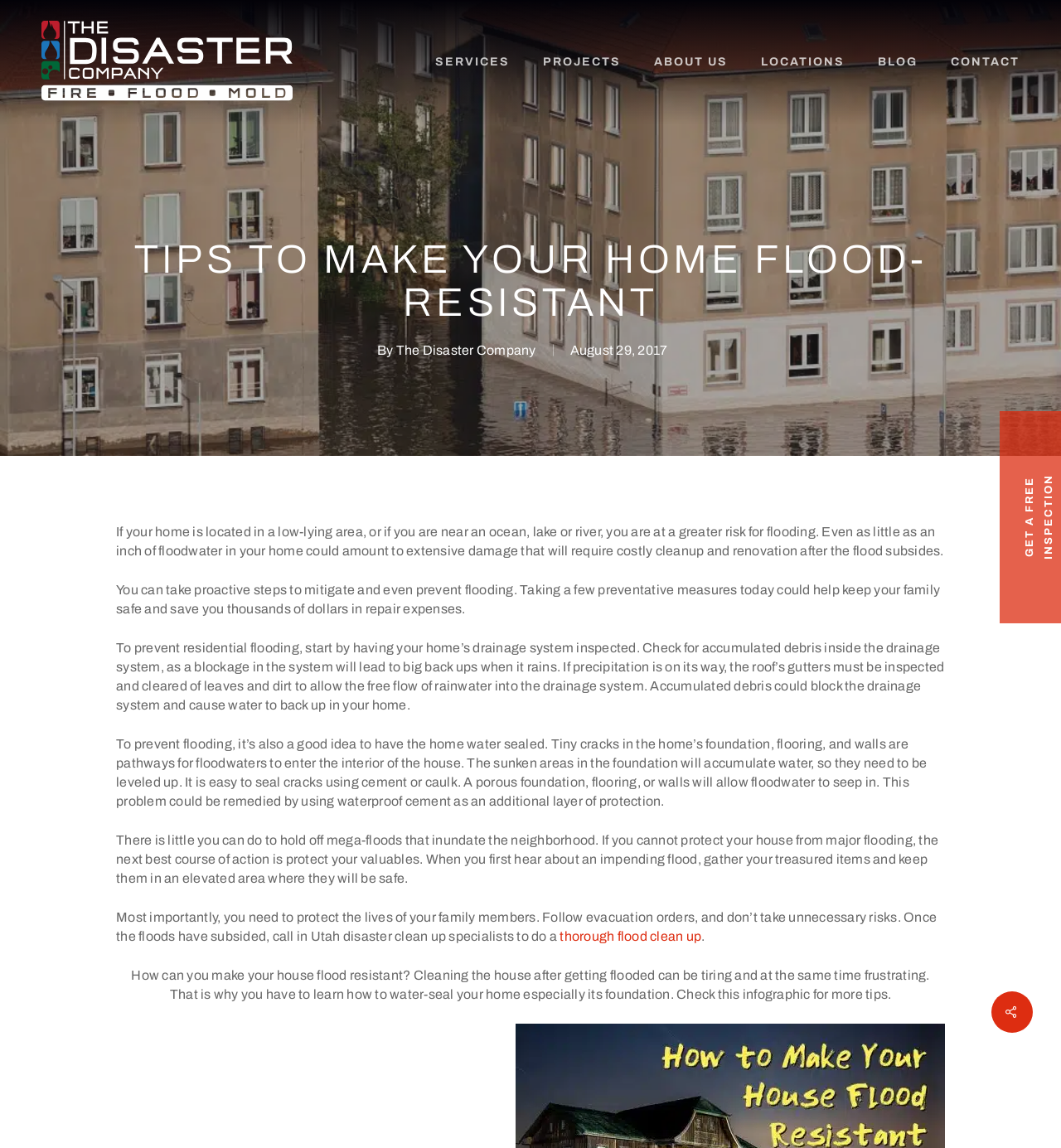Given the element description News, identify the bounding box coordinates for the UI element on the webpage screenshot. The format should be (top-left x, top-left y, bottom-right x, bottom-right y), with values between 0 and 1.

None